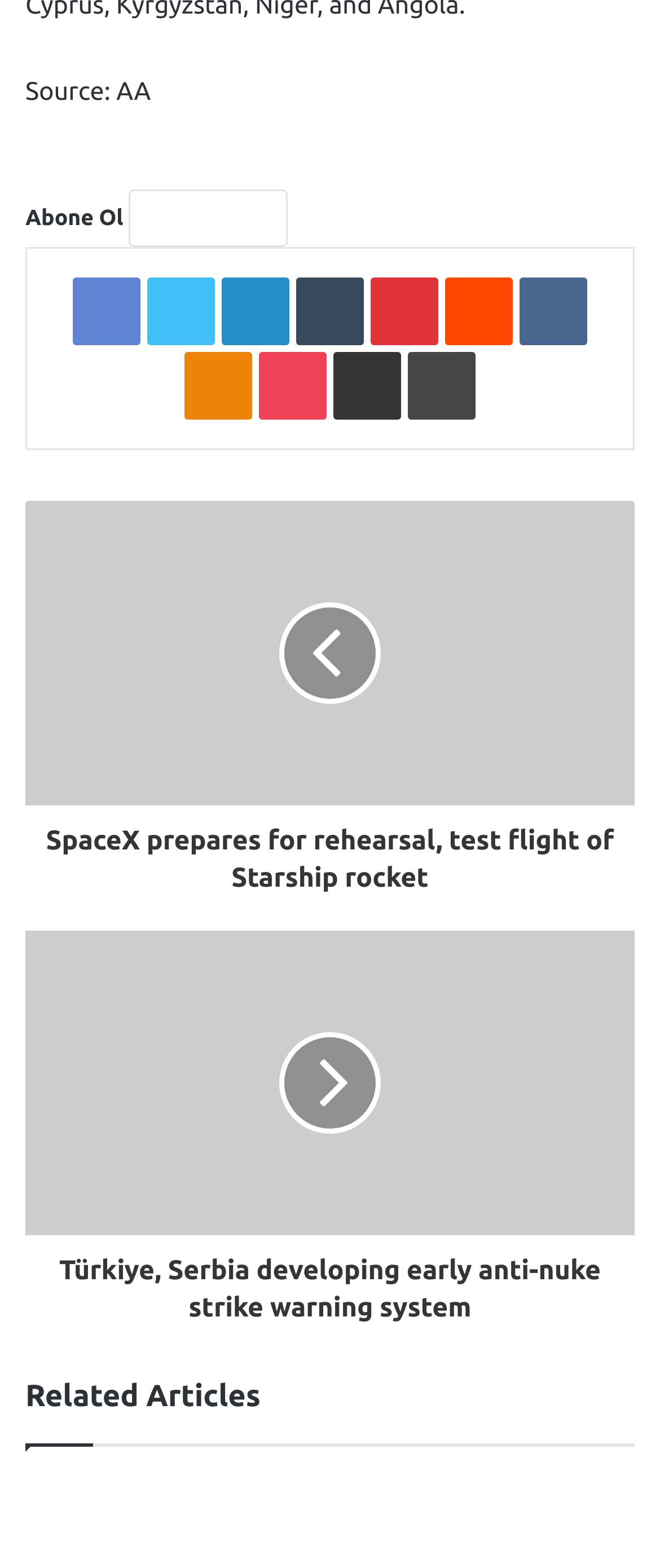How many social media links are available?
Provide a short answer using one word or a brief phrase based on the image.

9